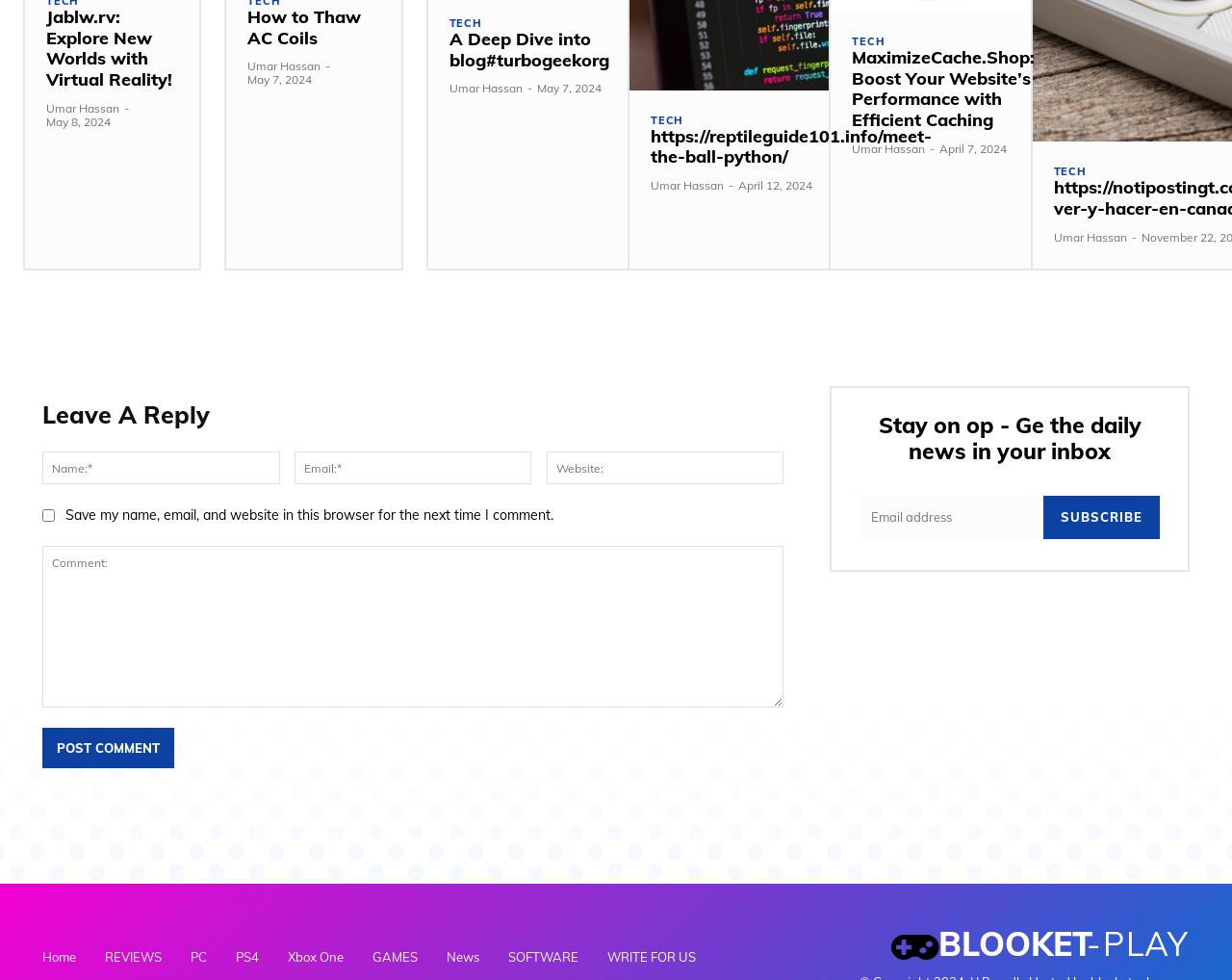What is the title of the first article?
Using the image, respond with a single word or phrase.

Jablw.rv: Explore New Worlds with Virtual Reality!